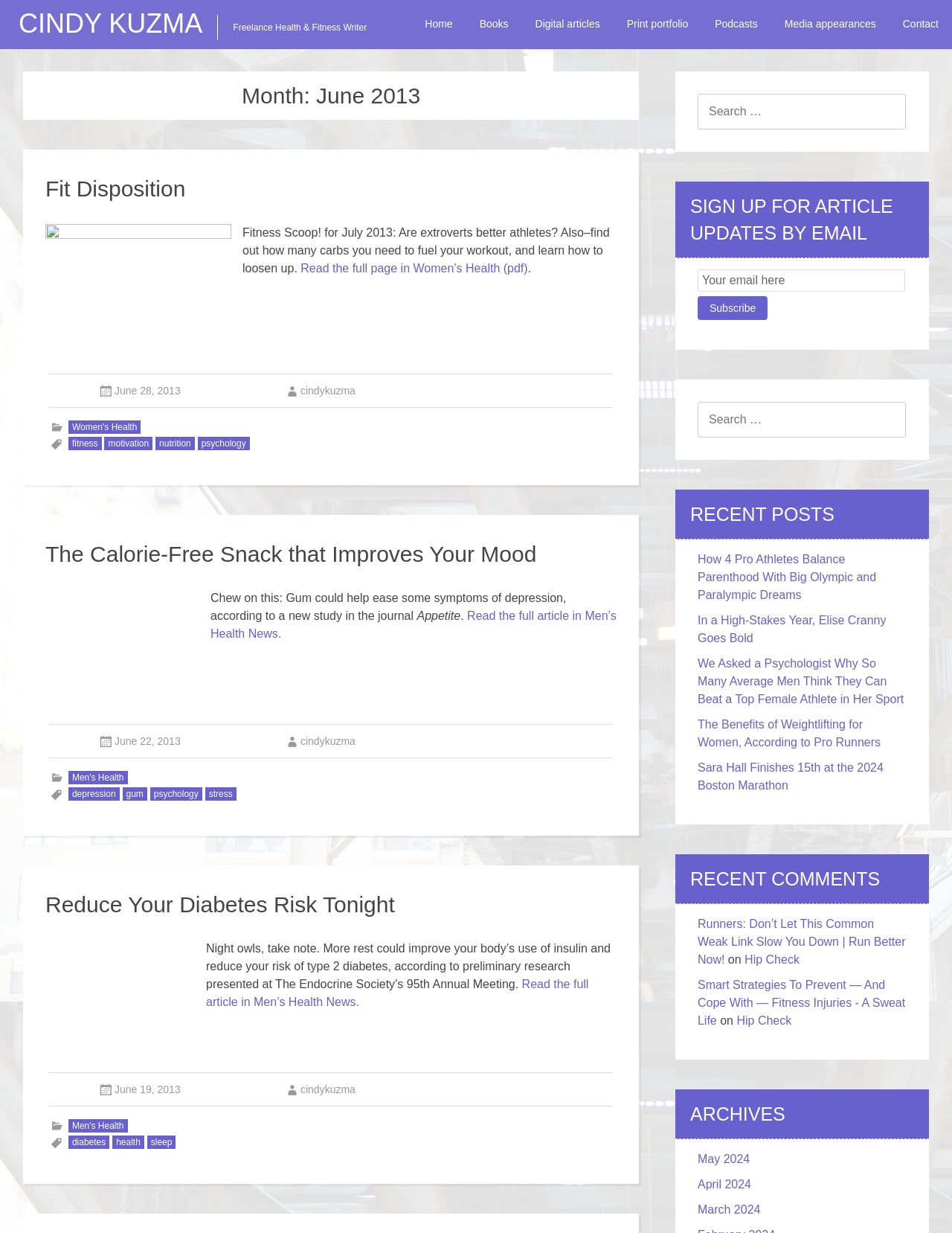Determine the bounding box coordinates of the UI element described below. Use the format (top-left x, top-left y, bottom-right x, bottom-right y) with floating point numbers between 0 and 1: Reduce Your Diabetes Risk Tonight

[0.048, 0.723, 0.415, 0.743]